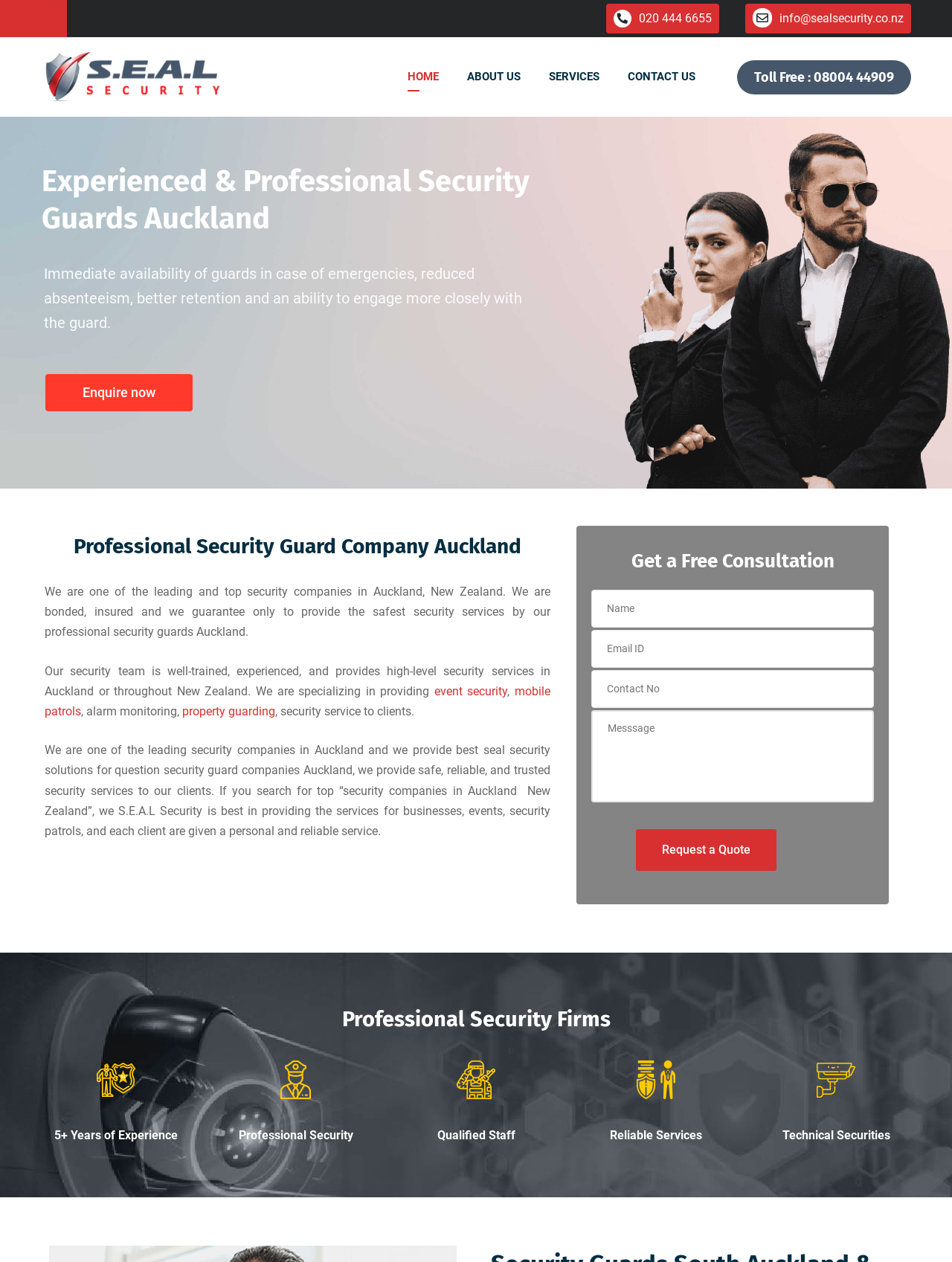Can you find the bounding box coordinates for the element to click on to achieve the instruction: "Request a quote"?

[0.668, 0.657, 0.815, 0.69]